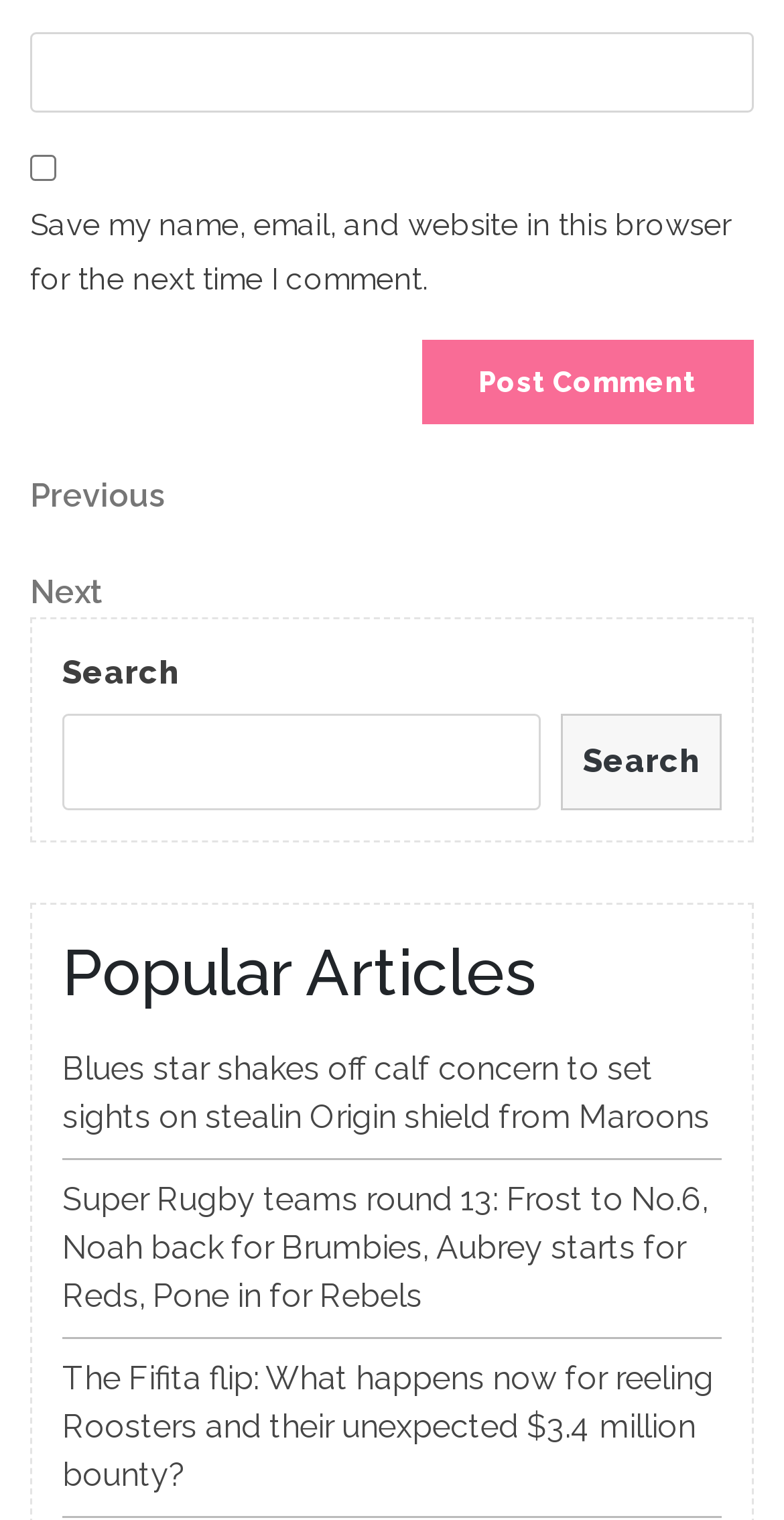Identify the bounding box coordinates of the clickable section necessary to follow the following instruction: "Check the box to save name, email, and website". The coordinates should be presented as four float numbers from 0 to 1, i.e., [left, top, right, bottom].

[0.038, 0.102, 0.072, 0.119]